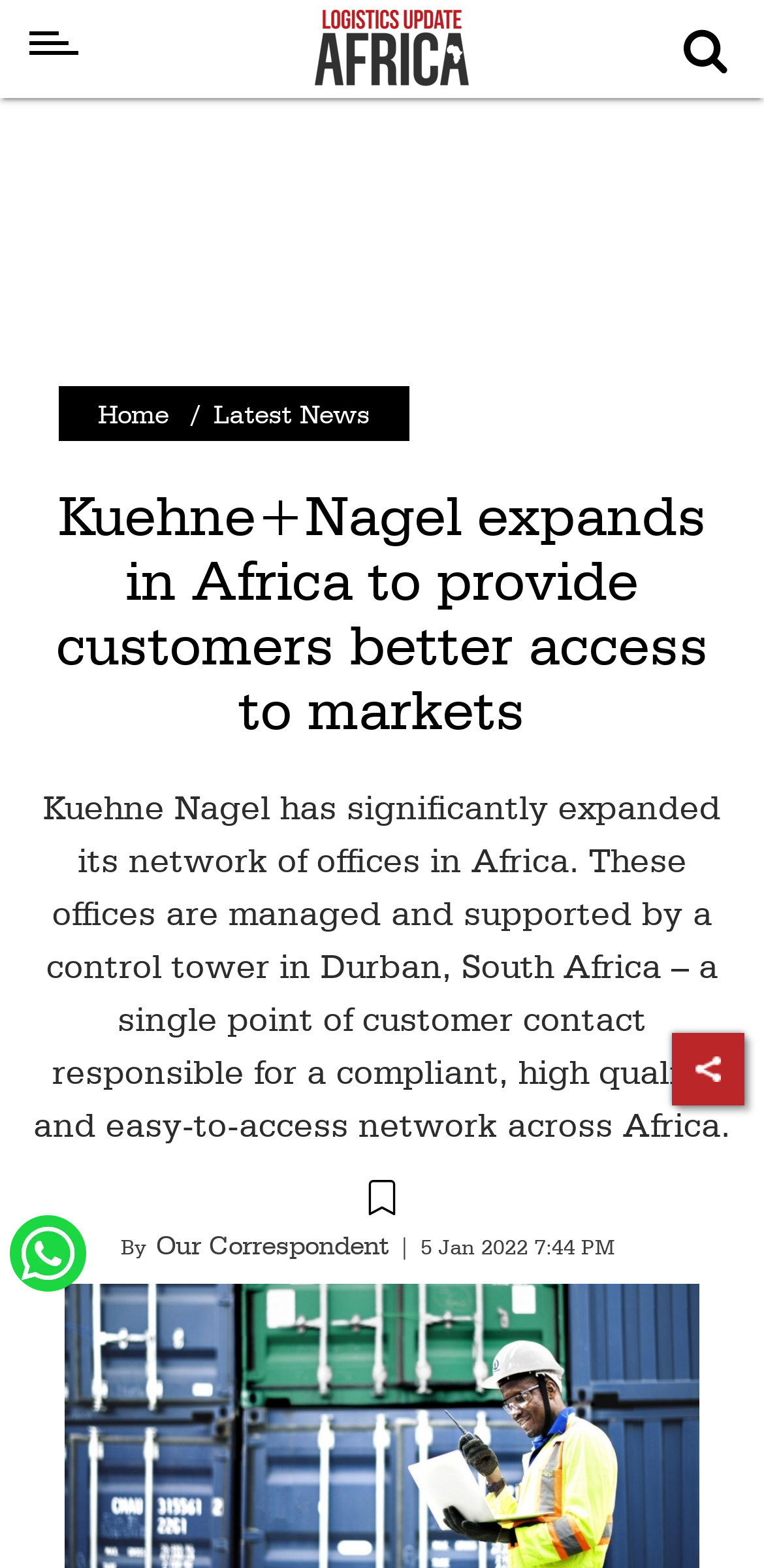Please give the bounding box coordinates of the area that should be clicked to fulfill the following instruction: "Click on Latest News". The coordinates should be in the format of four float numbers from 0 to 1, i.e., [left, top, right, bottom].

[0.051, 0.076, 0.154, 0.131]